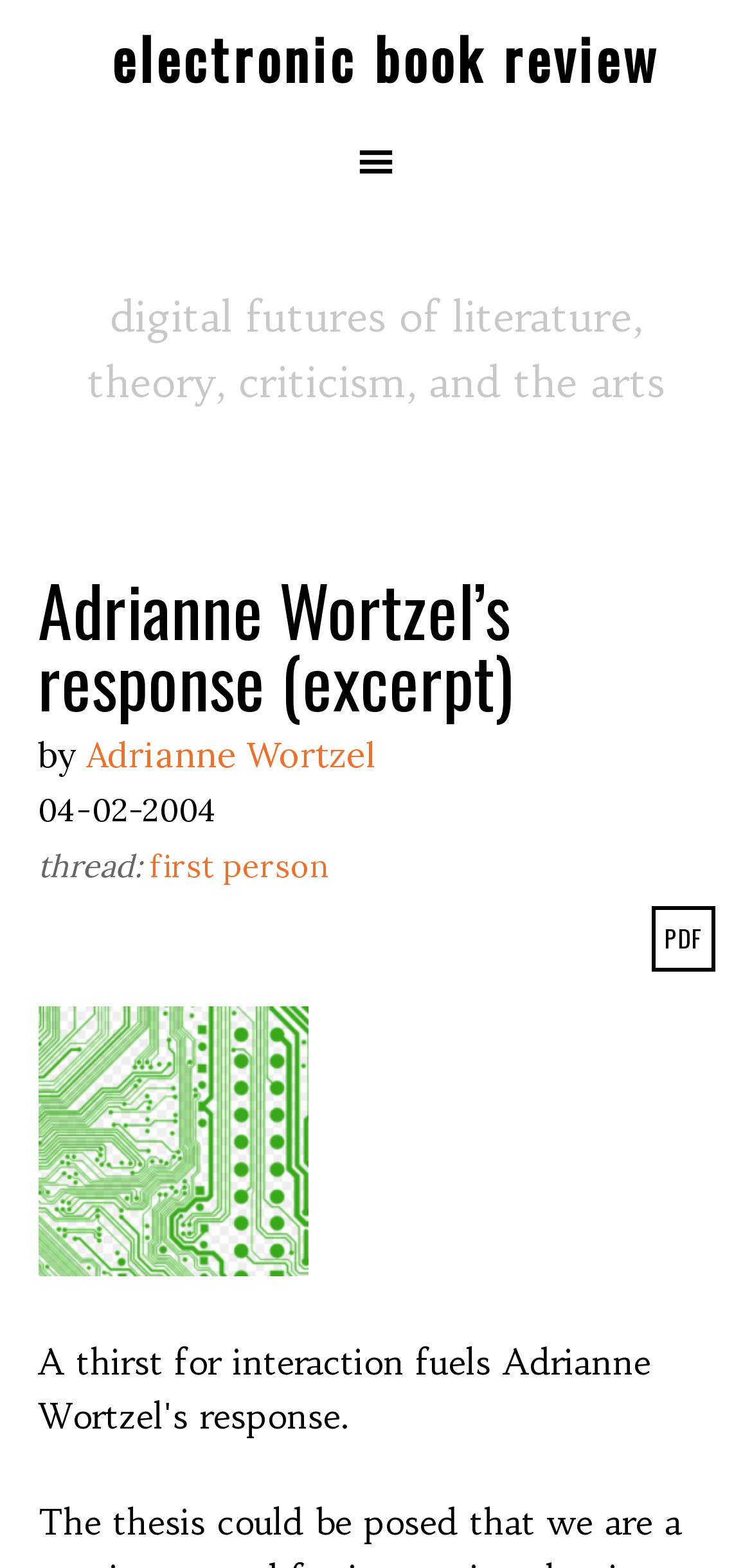Provide a brief response to the question below using a single word or phrase: 
What is the thread of the response?

first person